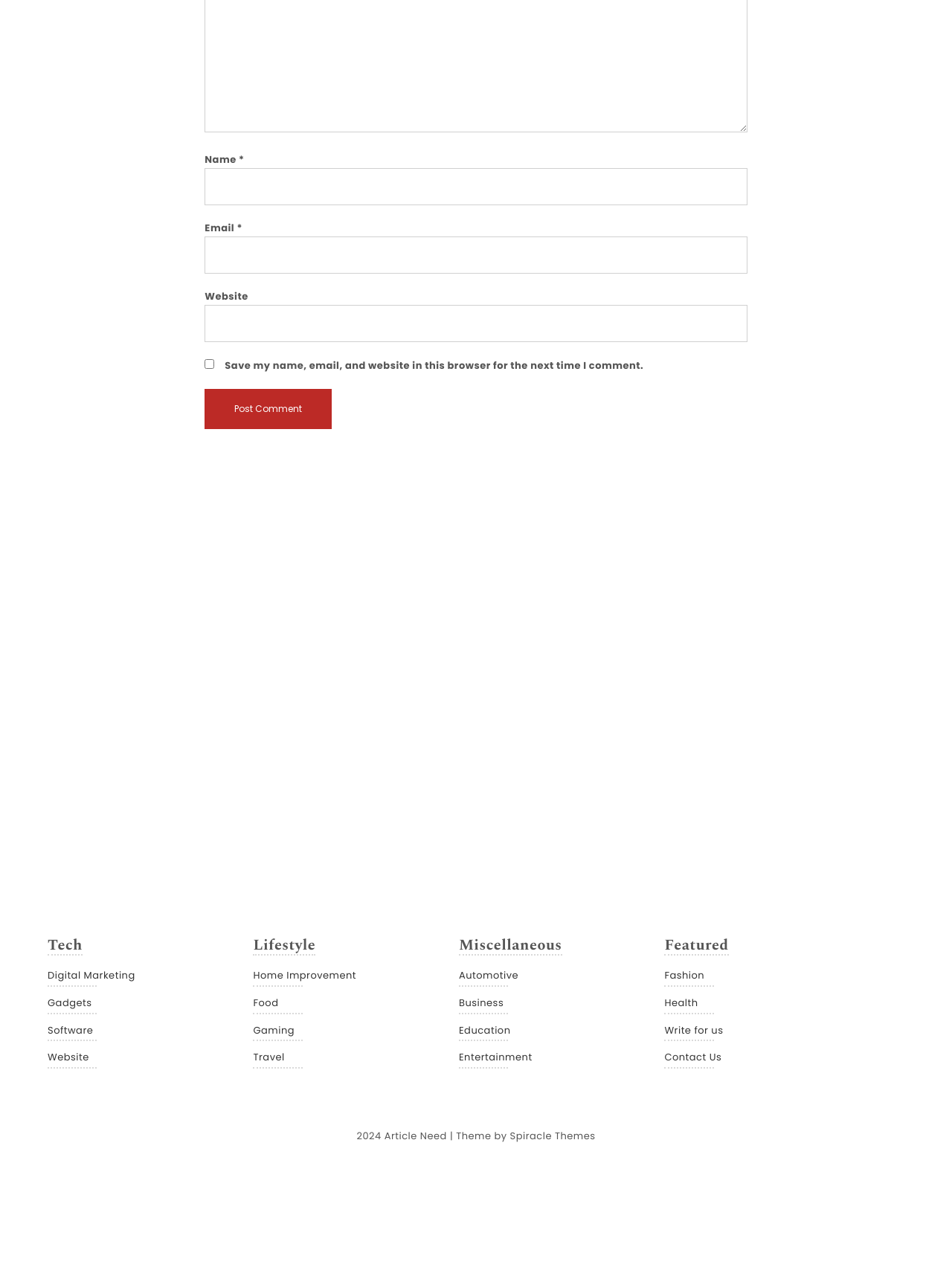Is the checkbox 'Save my name, email, and website in this browser for the next time I comment.' checked?
Answer the question with a detailed explanation, including all necessary information.

The checkbox 'Save my name, email, and website in this browser for the next time I comment.' is not checked, which is indicated by the checkbox element with OCR text 'Save my name, email, and website in this browser for the next time I comment.' and the attribute 'checked: false'.